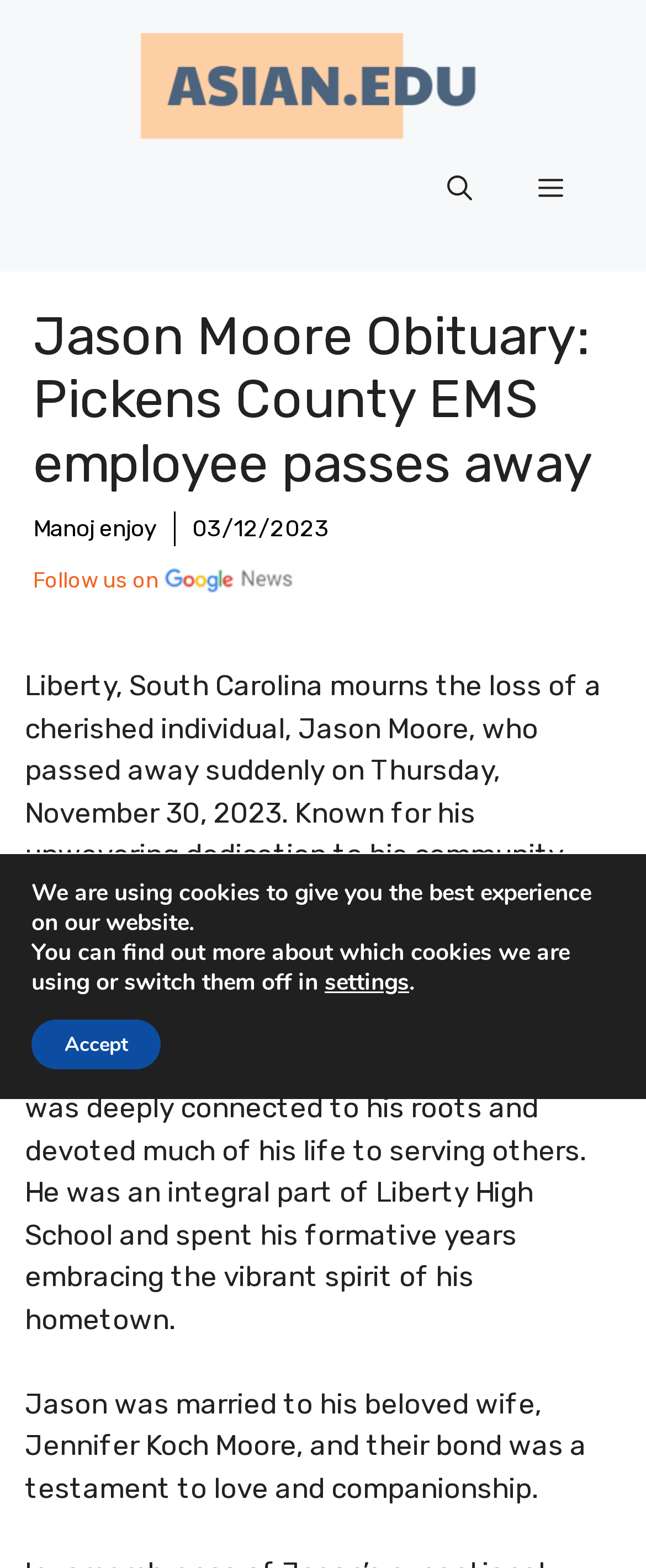Answer the question with a brief word or phrase:
What is the name of Jason Moore's hometown?

Liberty, South Carolina